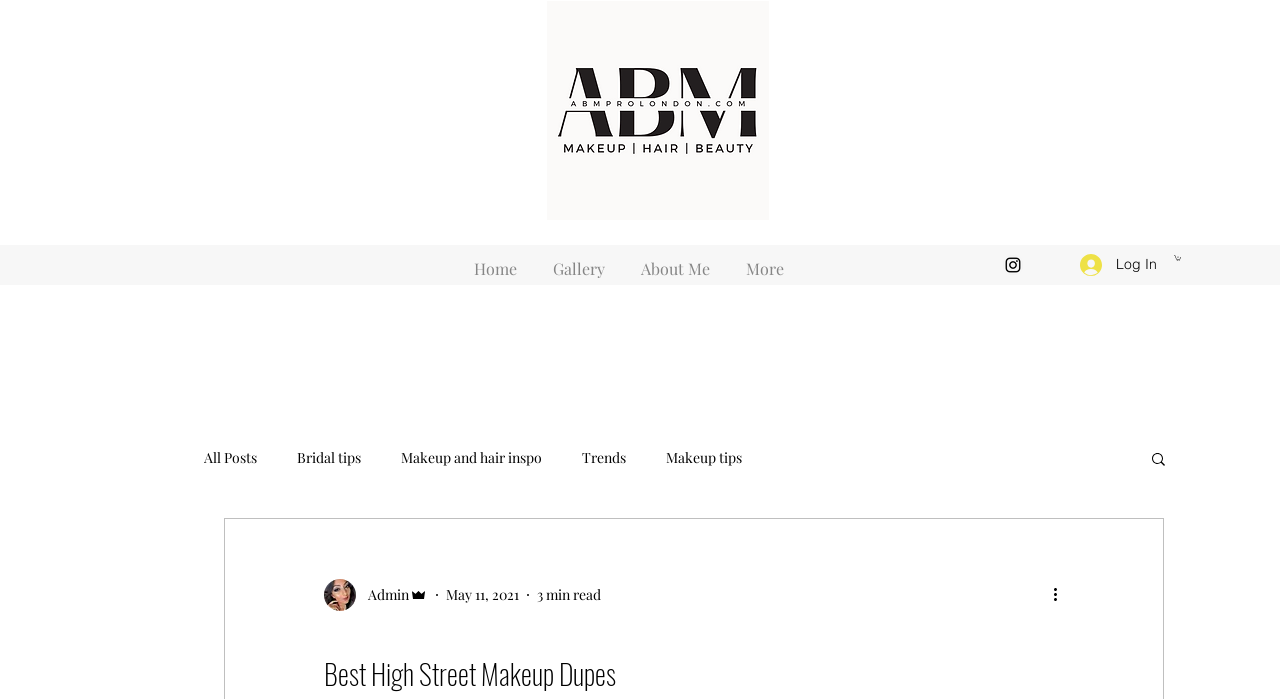Please identify the bounding box coordinates of the element I need to click to follow this instruction: "View all blog posts".

[0.159, 0.641, 0.201, 0.669]